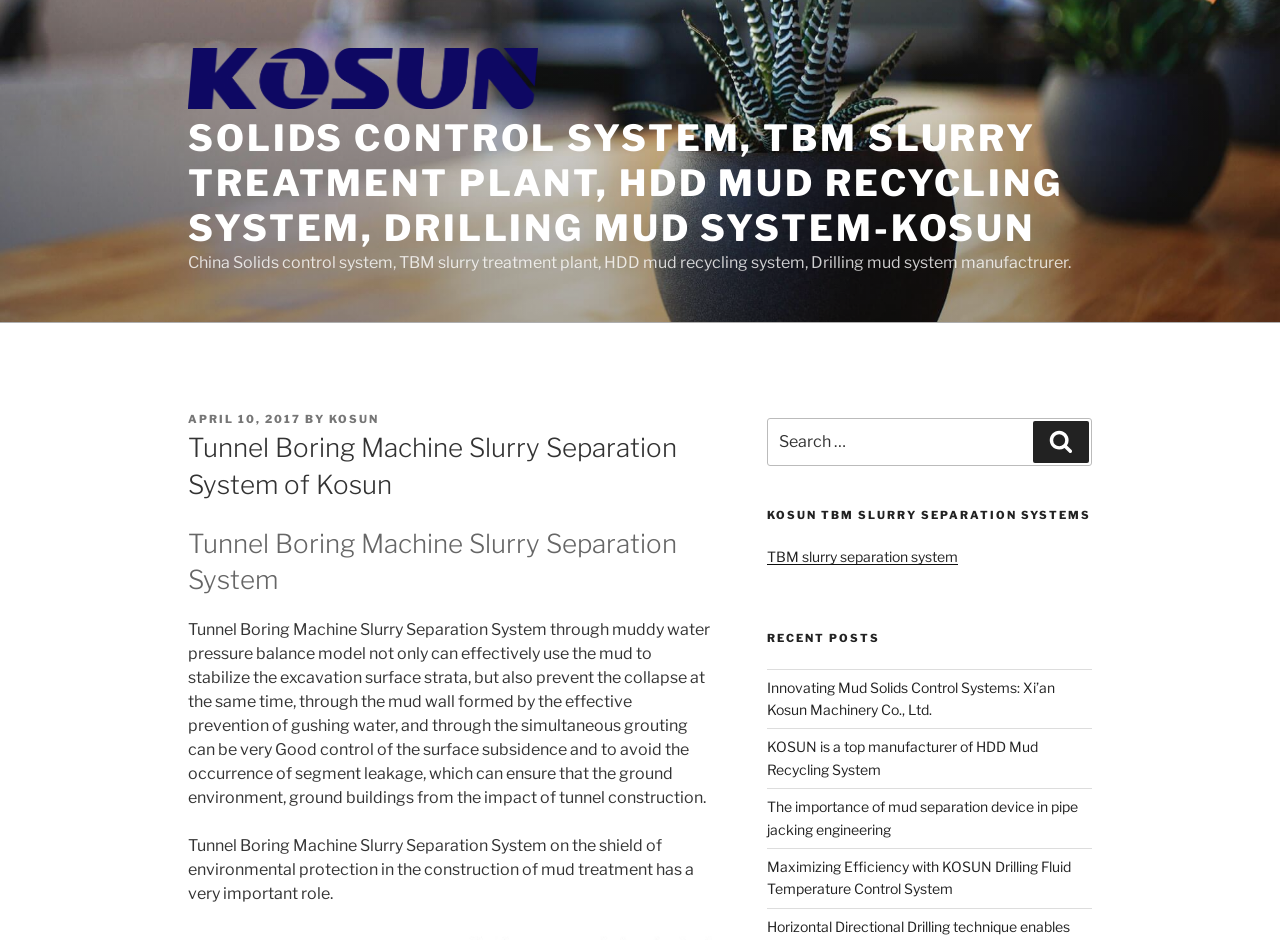What is the function of the search box?
Based on the image, respond with a single word or phrase.

Search for content